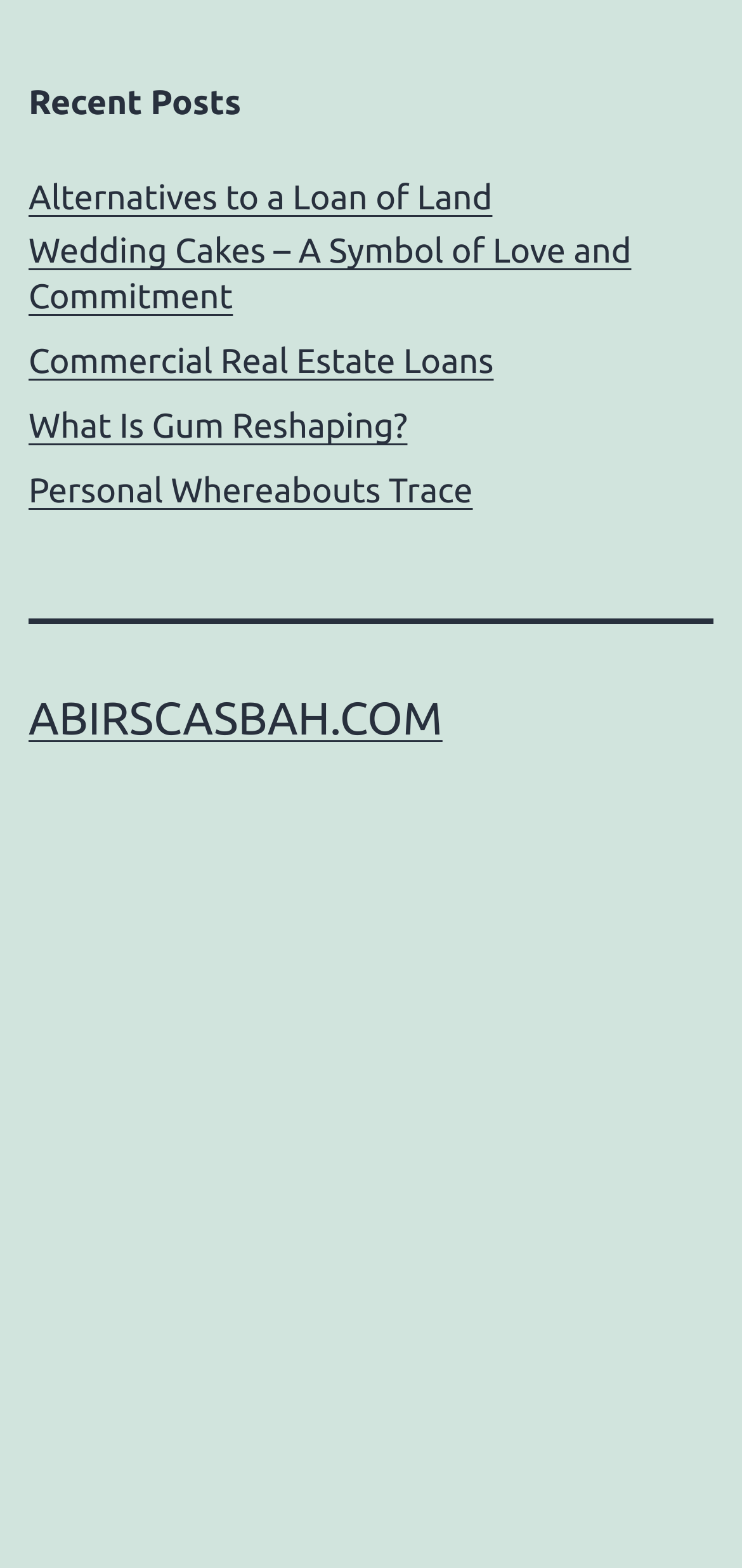How many links are in the Recent Posts section?
Please use the visual content to give a single word or phrase answer.

5